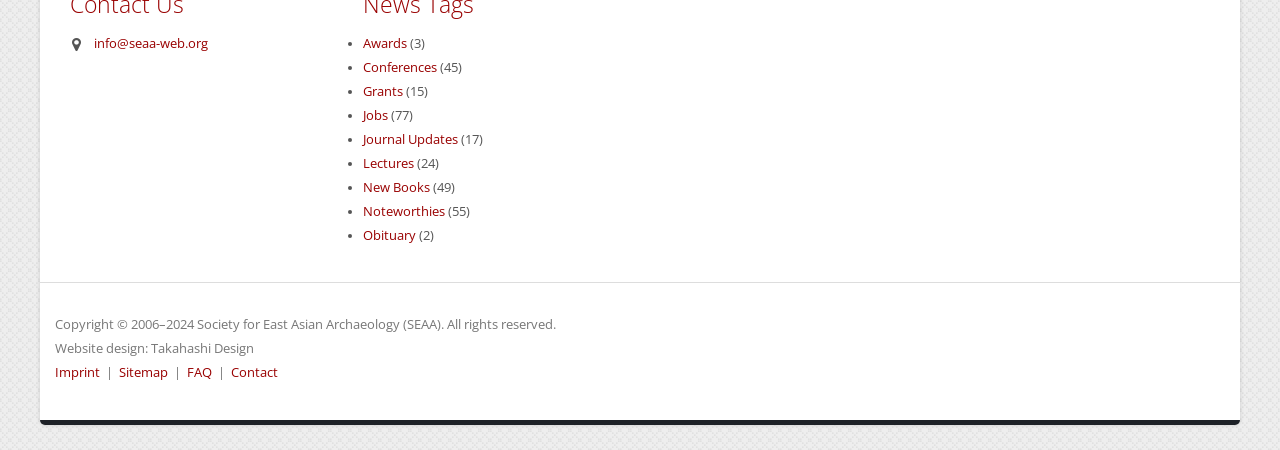Please reply to the following question using a single word or phrase: 
What is the last item in the list of links?

Obituary